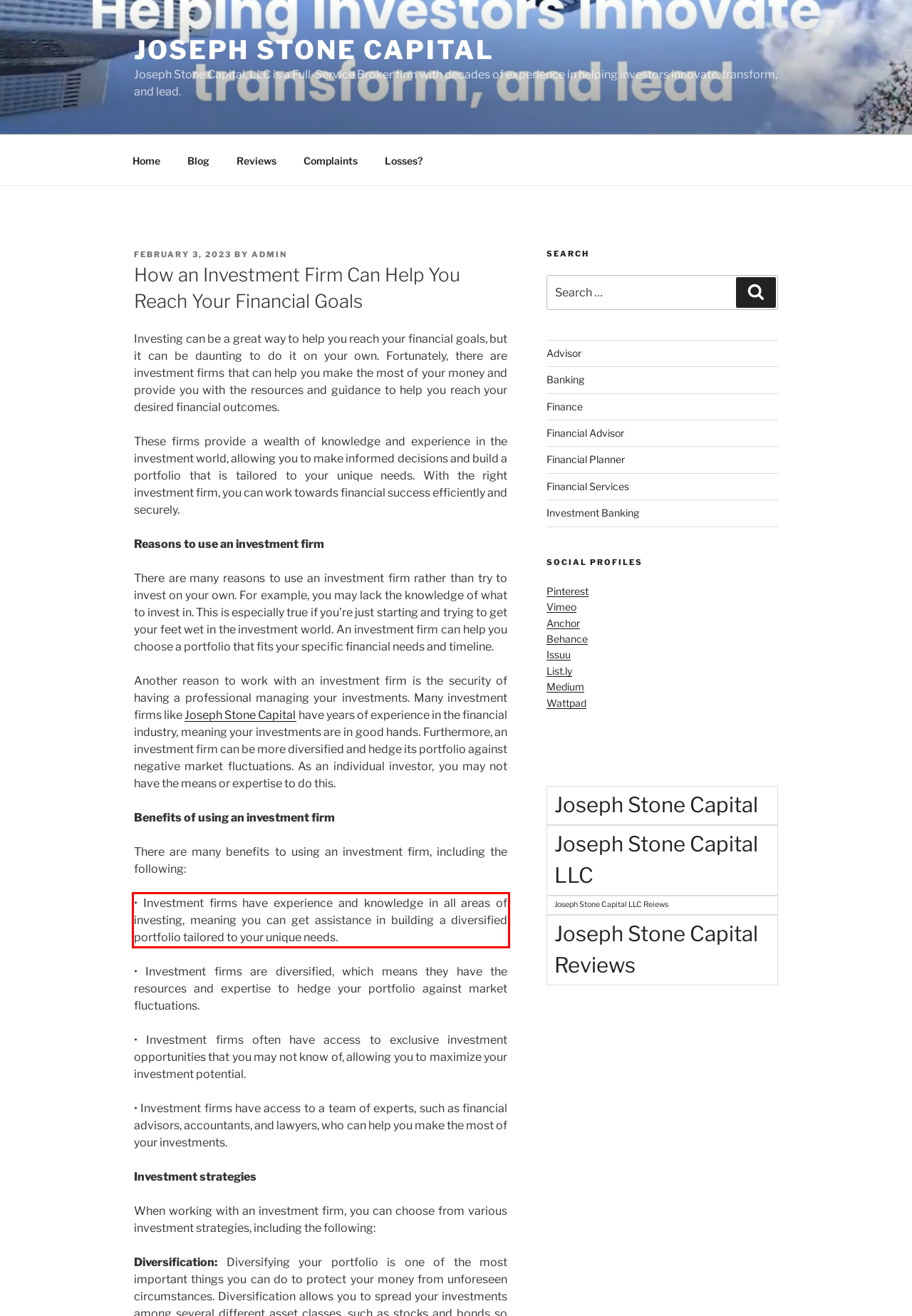Within the screenshot of the webpage, locate the red bounding box and use OCR to identify and provide the text content inside it.

• Investment firms have experience and knowledge in all areas of investing, meaning you can get assistance in building a diversified portfolio tailored to your unique needs.